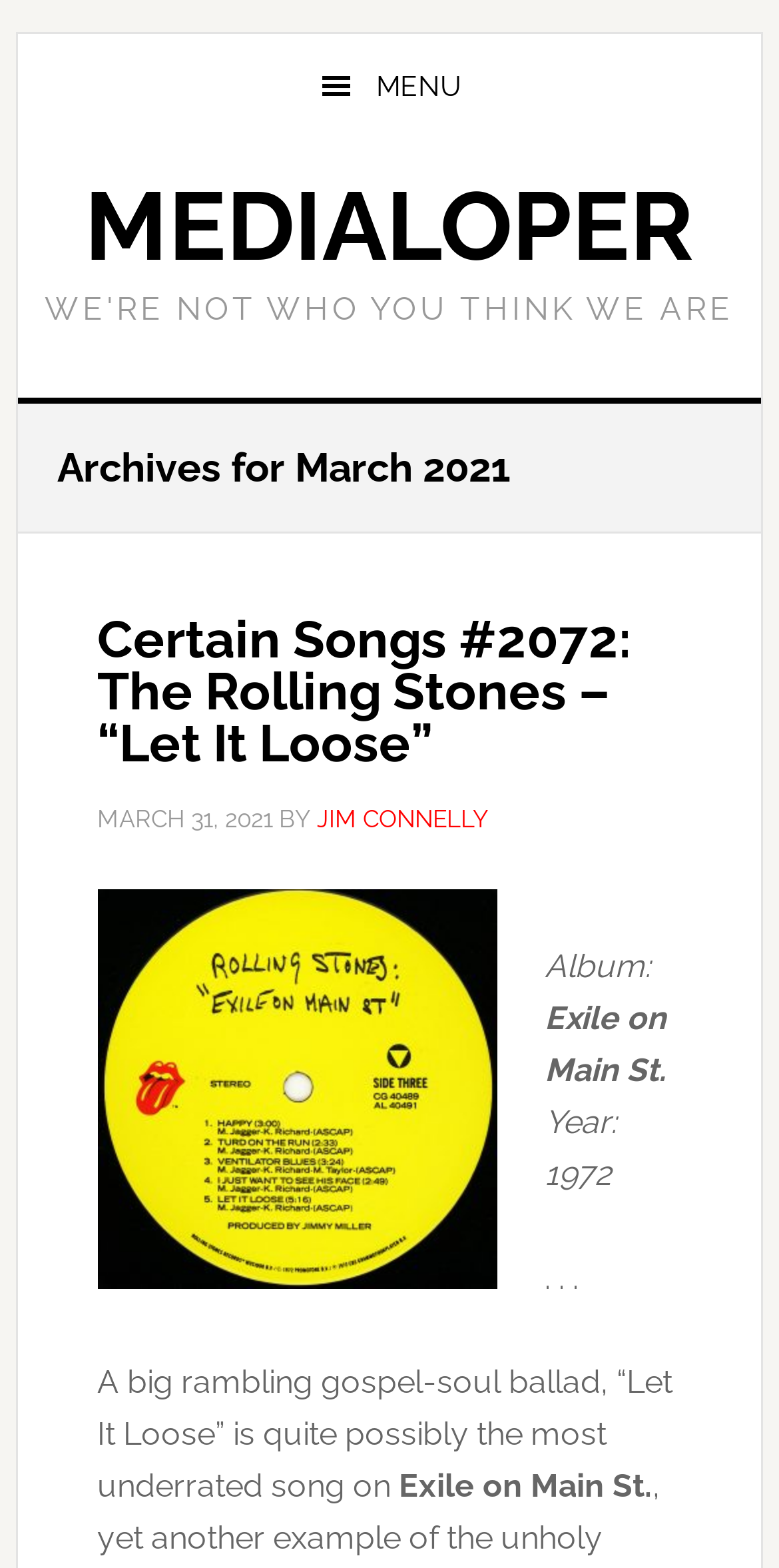Extract the main heading from the webpage content.

Archives for March 2021